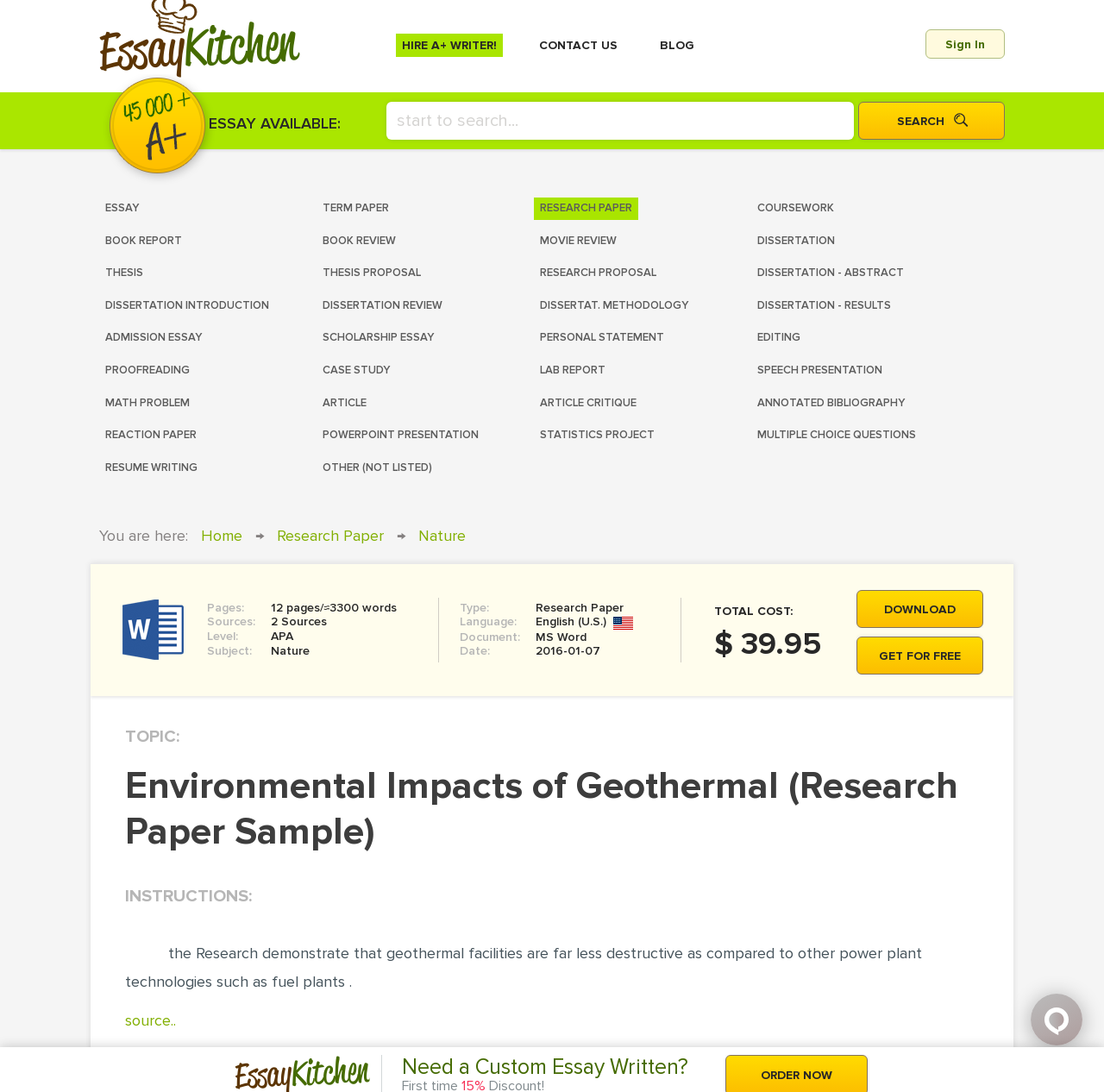Find and specify the bounding box coordinates that correspond to the clickable region for the instruction: "Hire a writer".

[0.347, 0.022, 0.467, 0.062]